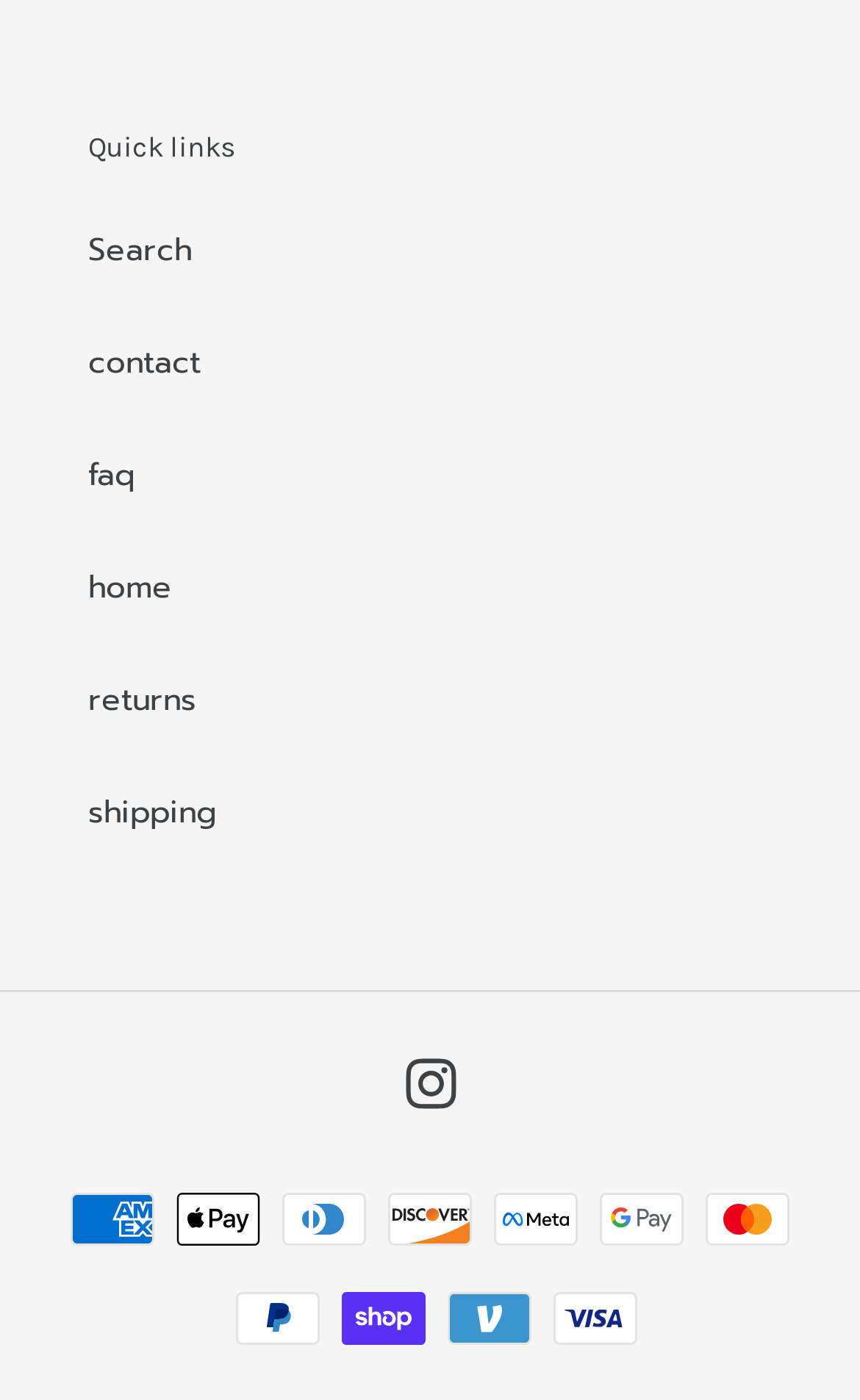What is the social media platform linked?
Using the image, give a concise answer in the form of a single word or short phrase.

Instagram